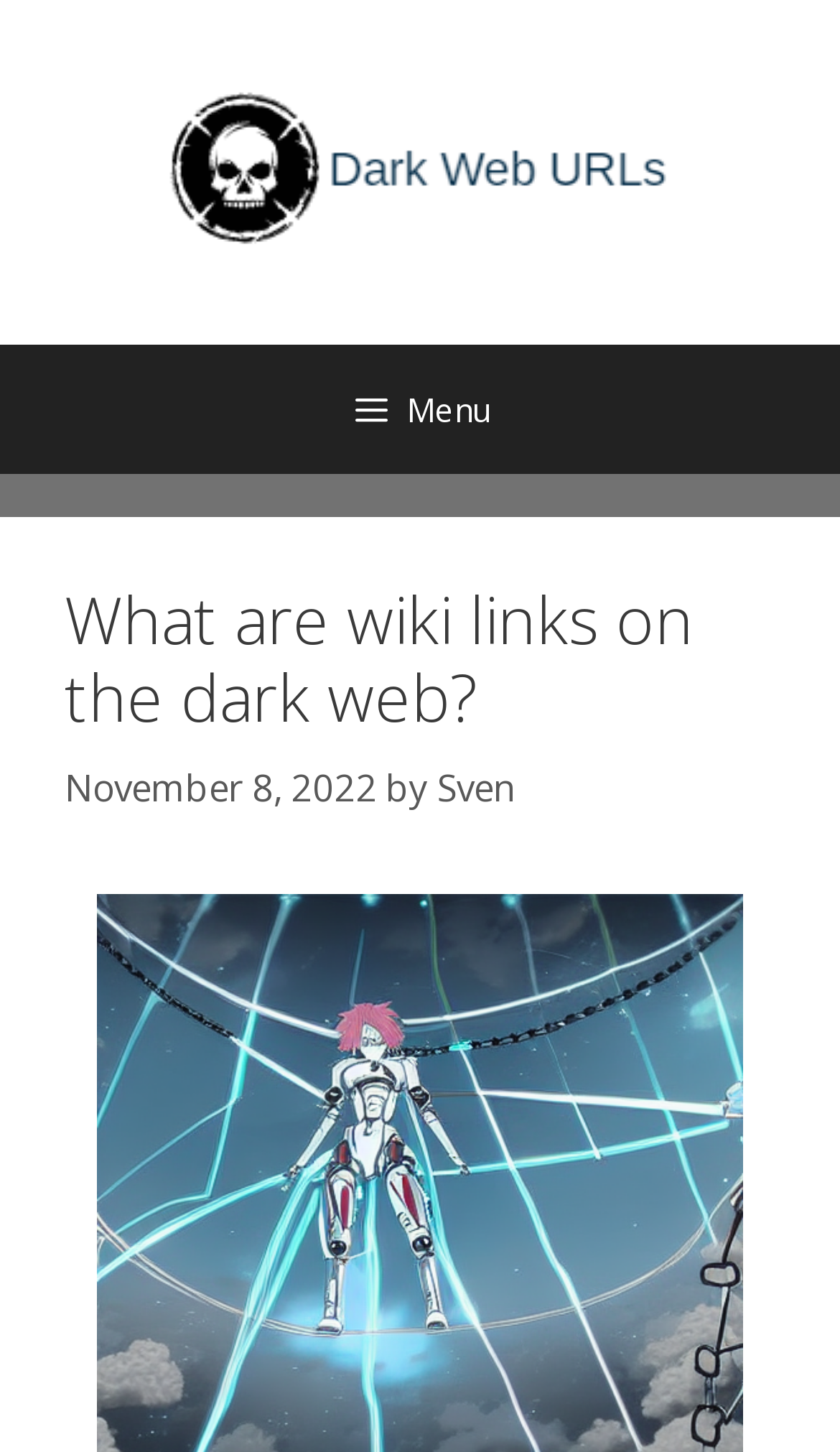Locate the bounding box of the user interface element based on this description: "Menu".

[0.0, 0.237, 1.0, 0.326]